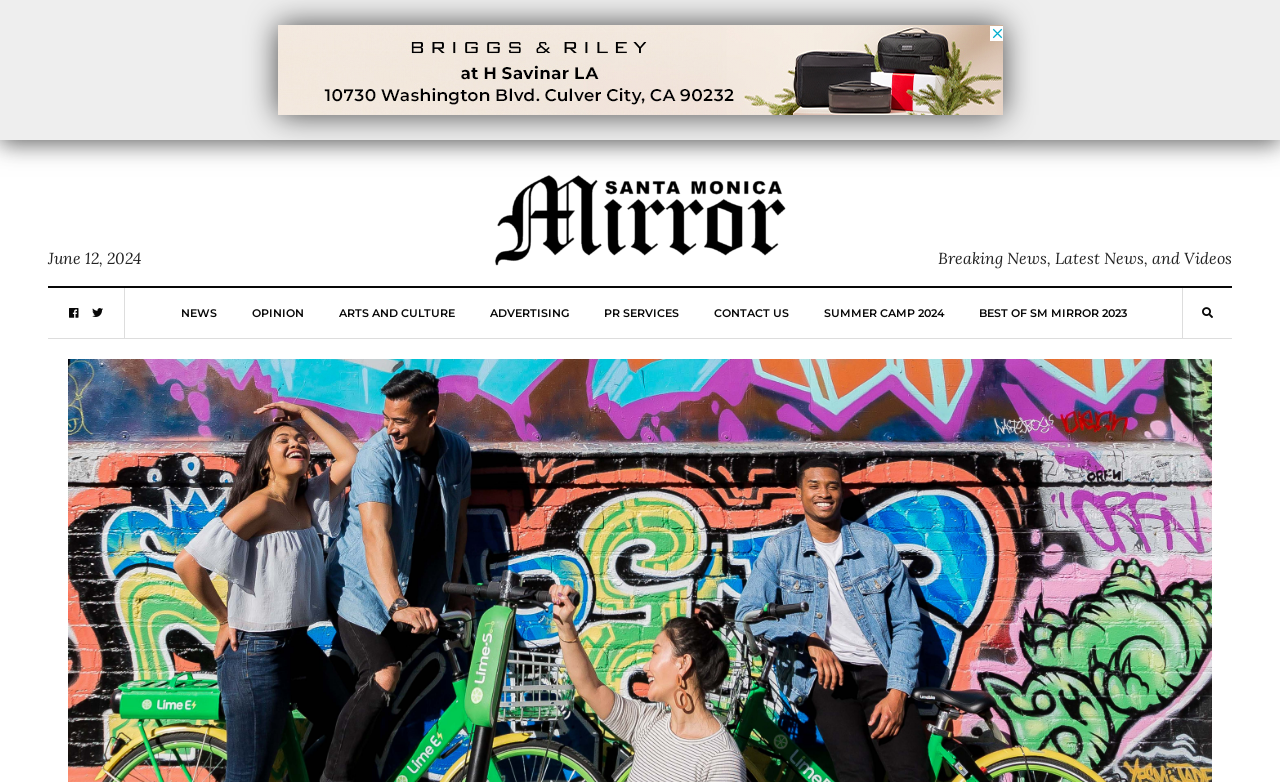Refer to the image and provide a thorough answer to this question:
What is the icon next to the 'NEWS' category?

The icon next to the 'NEWS' category is a Unicode character 'uf099', which is a symbol often used to represent news or information.